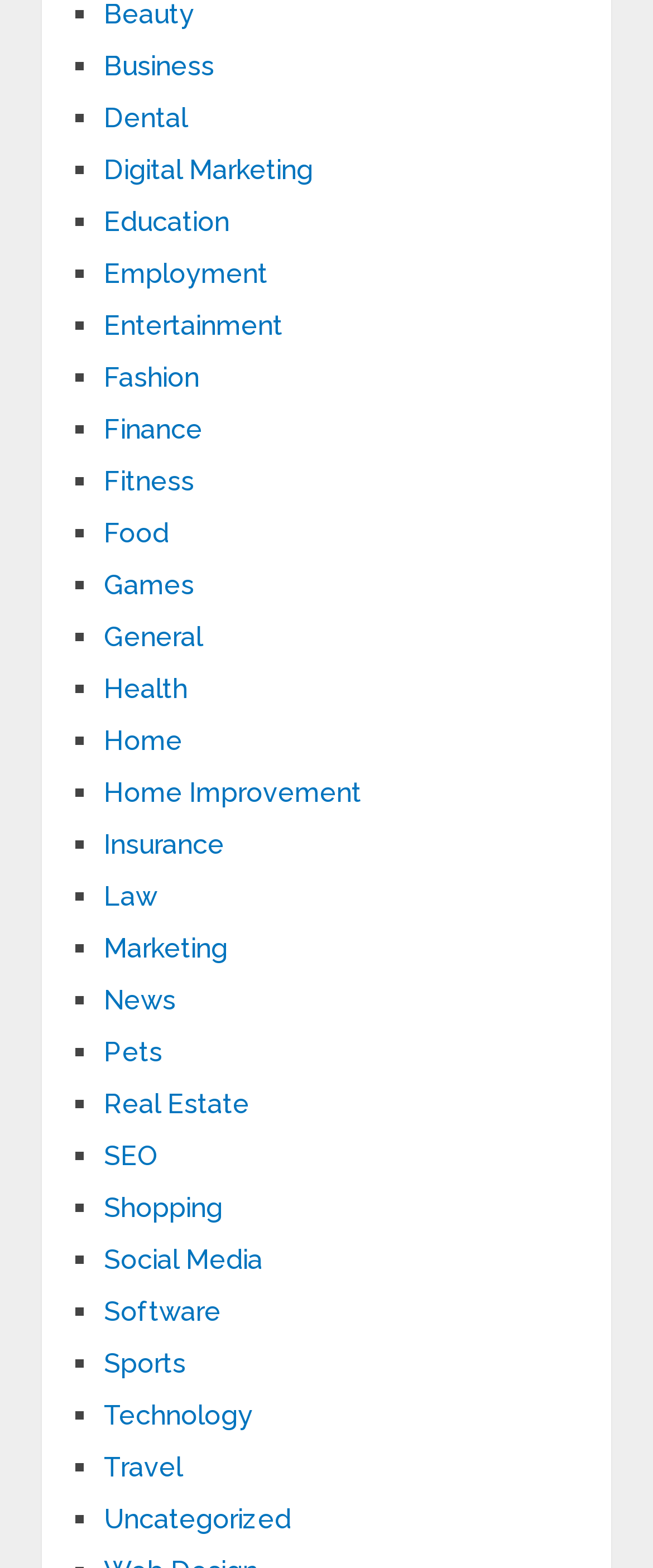Is there a category for 'Health'? Analyze the screenshot and reply with just one word or a short phrase.

Yes